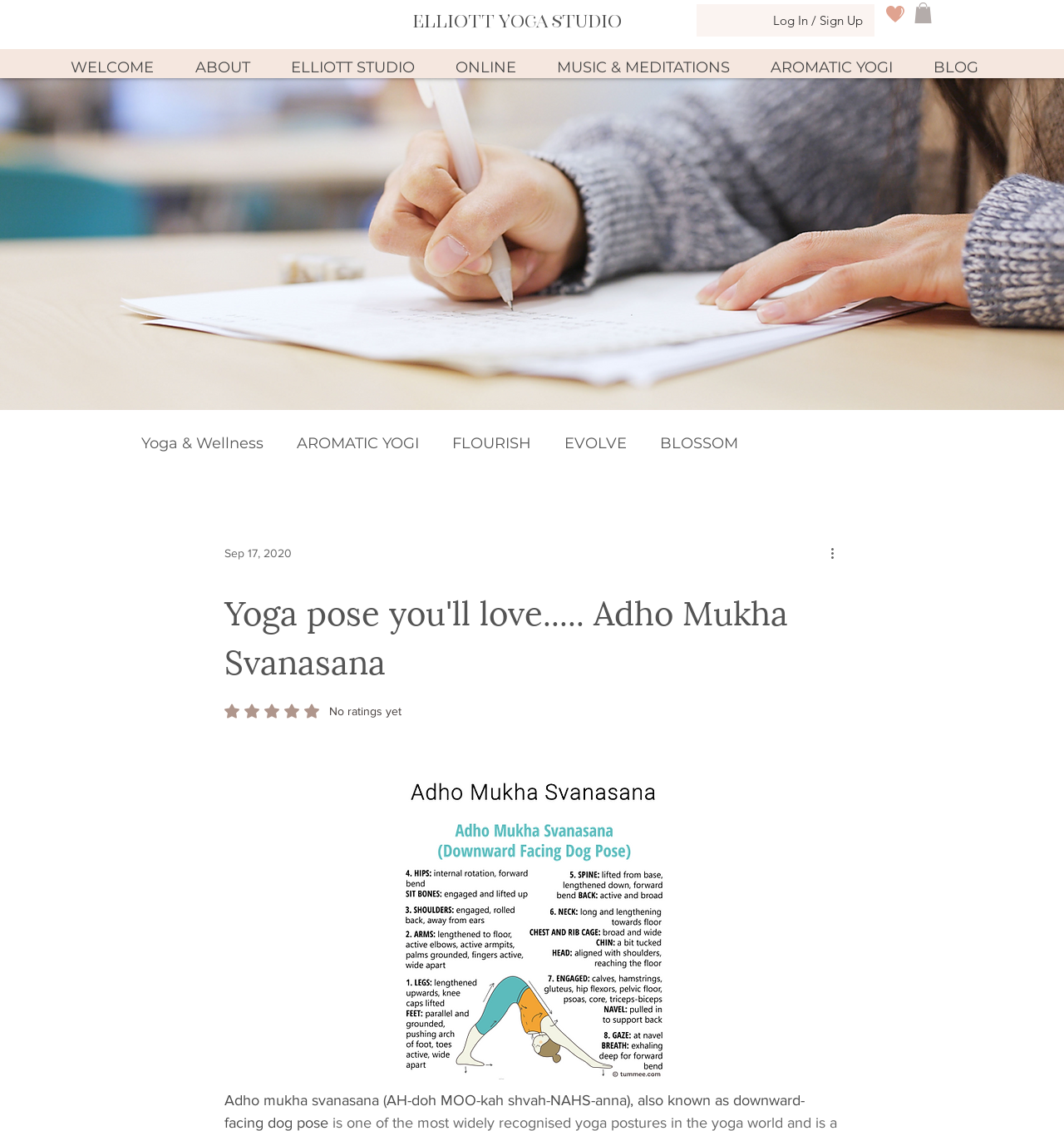Based on the image, please elaborate on the answer to the following question:
What is the date of the latest article?

The date of the latest article can be found in the generic element that reads 'Sep 17, 2020'.